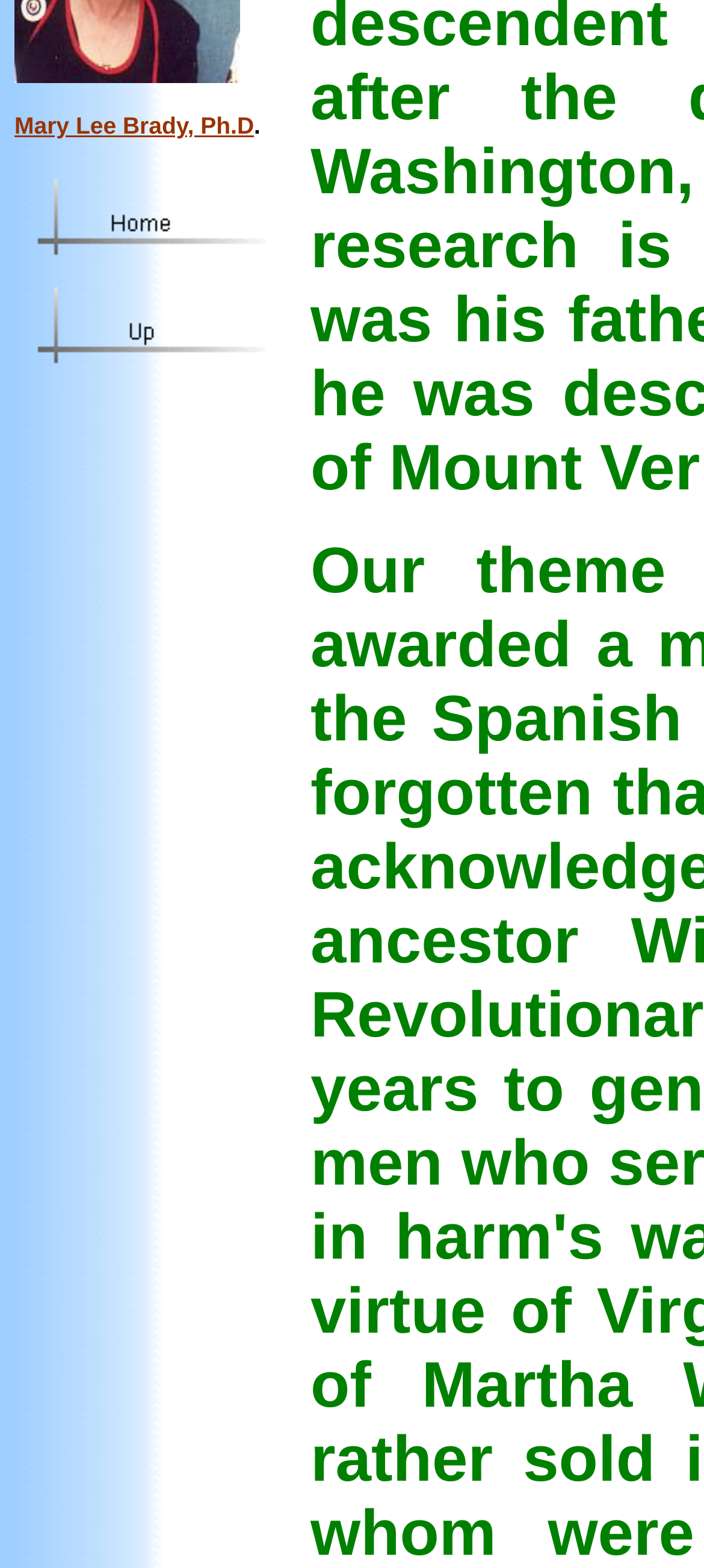Find the bounding box of the UI element described as follows: "About".

None